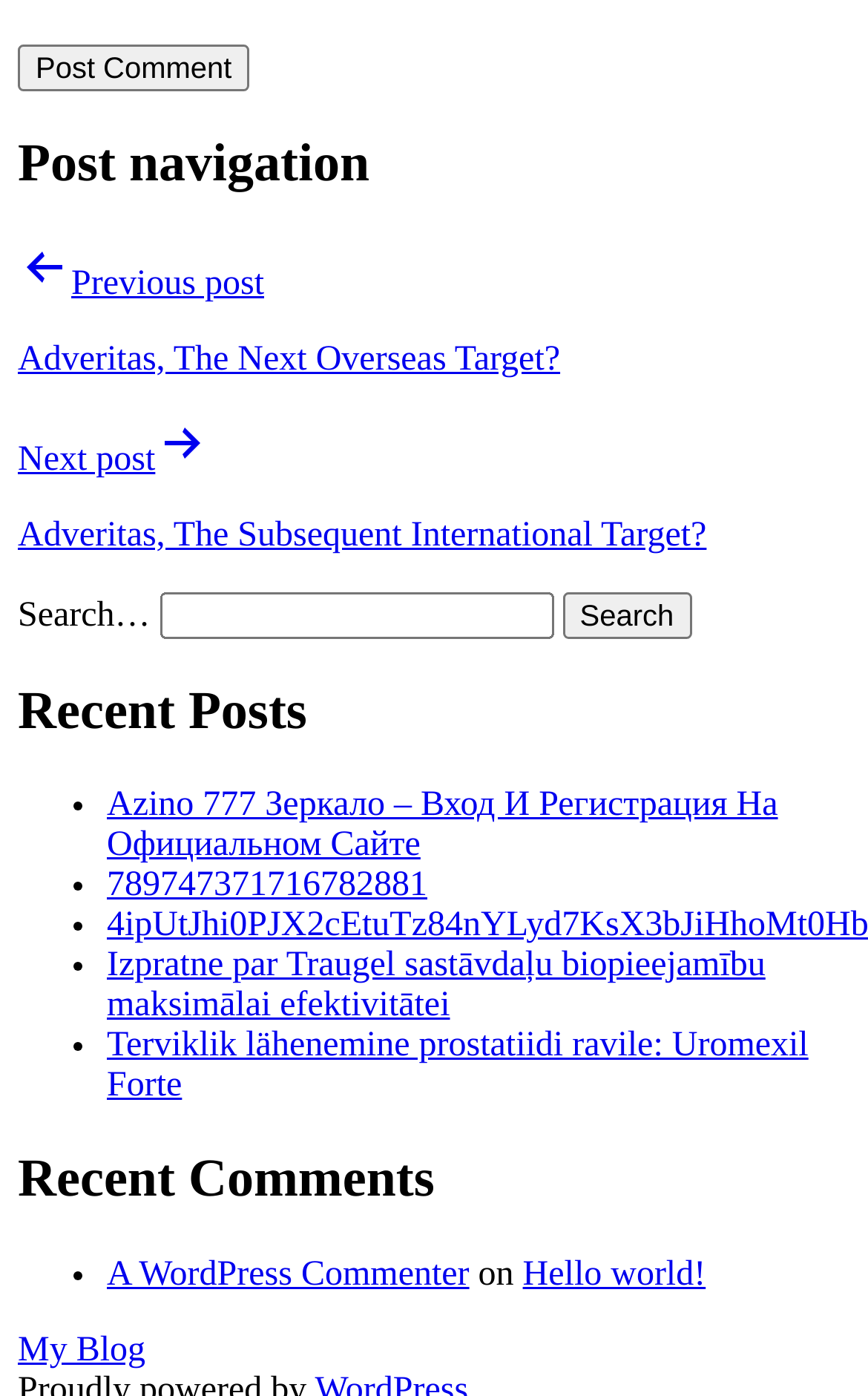Please locate the bounding box coordinates of the element that should be clicked to complete the given instruction: "View previous post".

[0.021, 0.172, 0.979, 0.272]